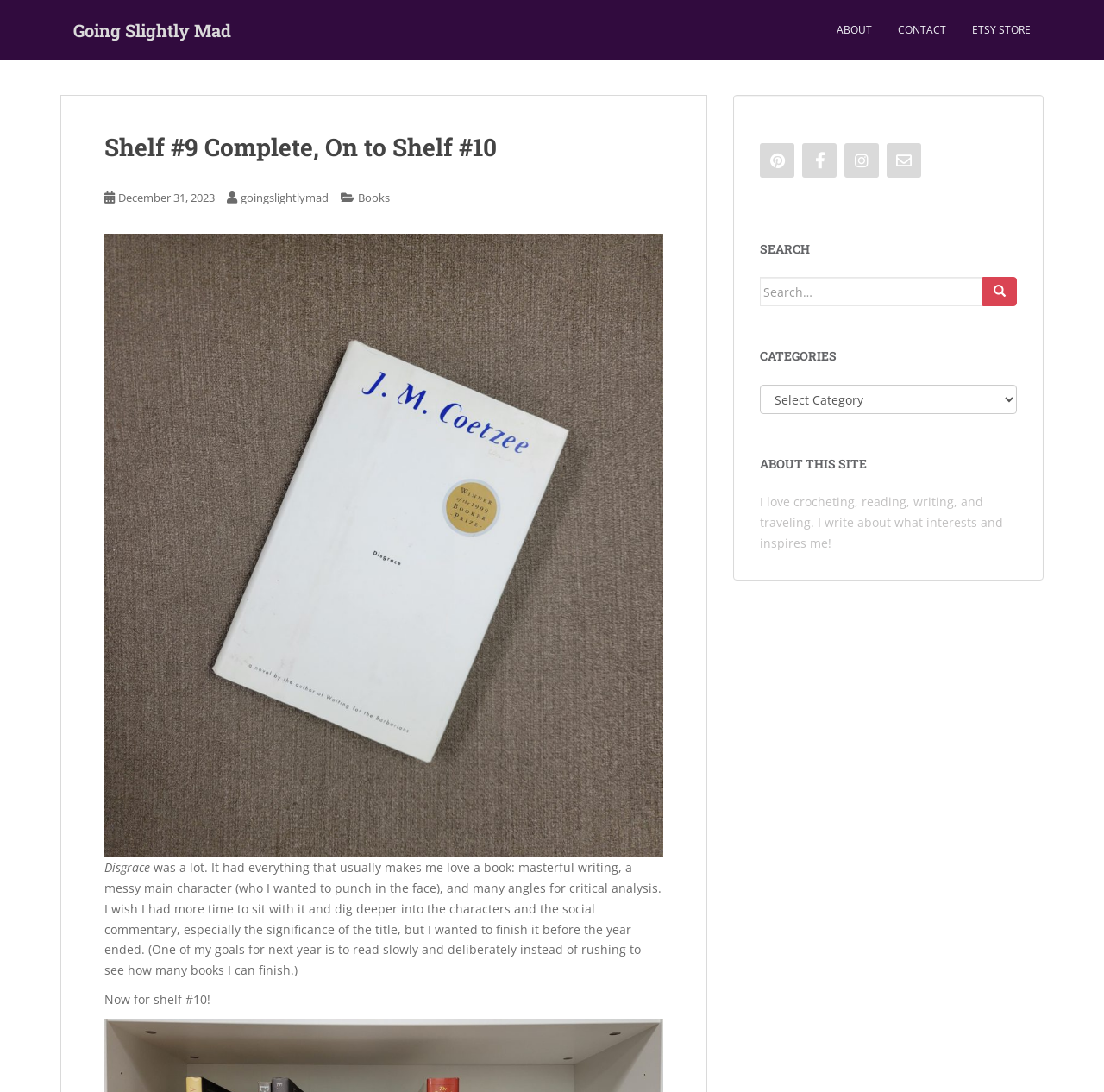Determine the bounding box coordinates for the HTML element described here: "December 31, 2023December 31, 2023".

[0.107, 0.174, 0.195, 0.188]